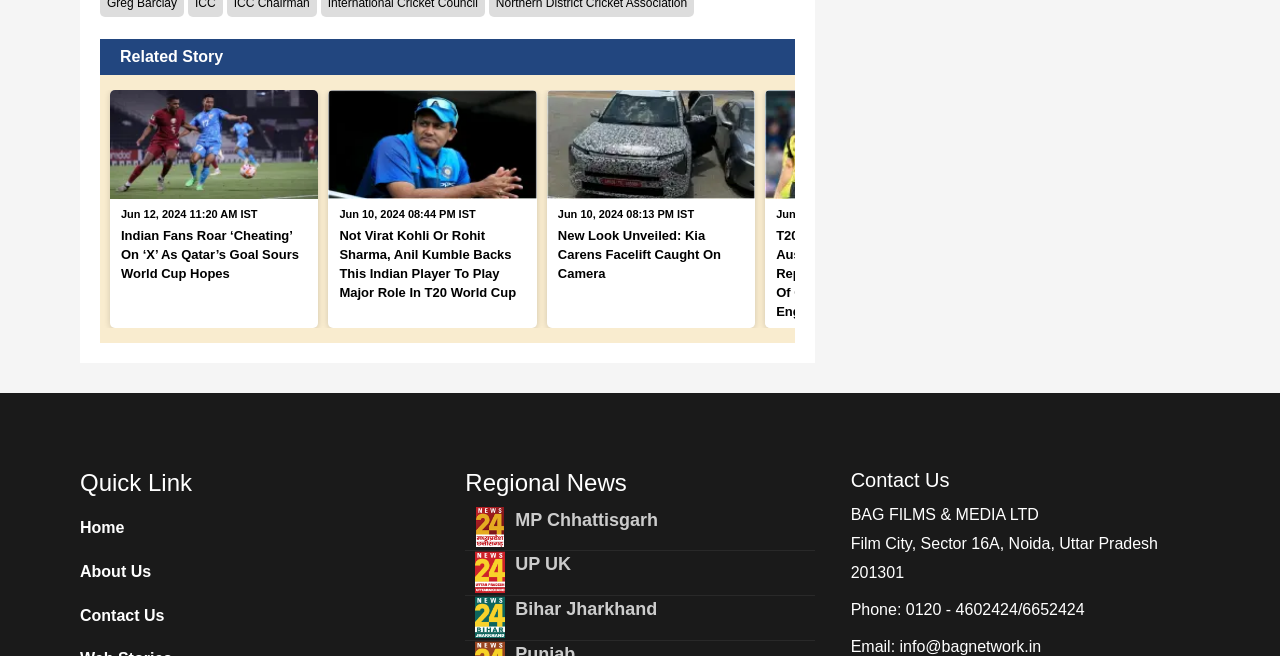What is the category of news in the first related story?
Answer the question with a single word or phrase derived from the image.

FIFA WORLD CUP